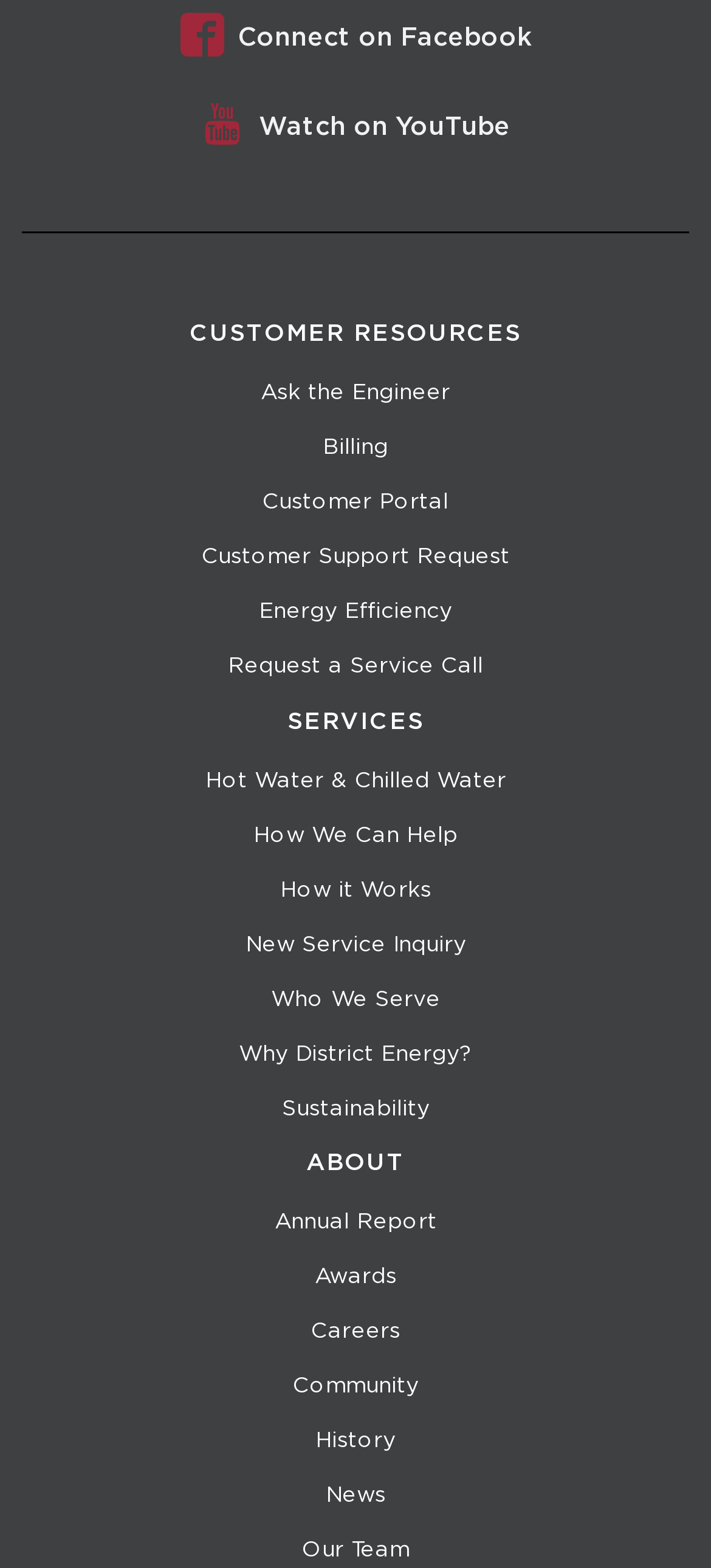What is the first social media platform mentioned?
From the image, provide a succinct answer in one word or a short phrase.

Facebook